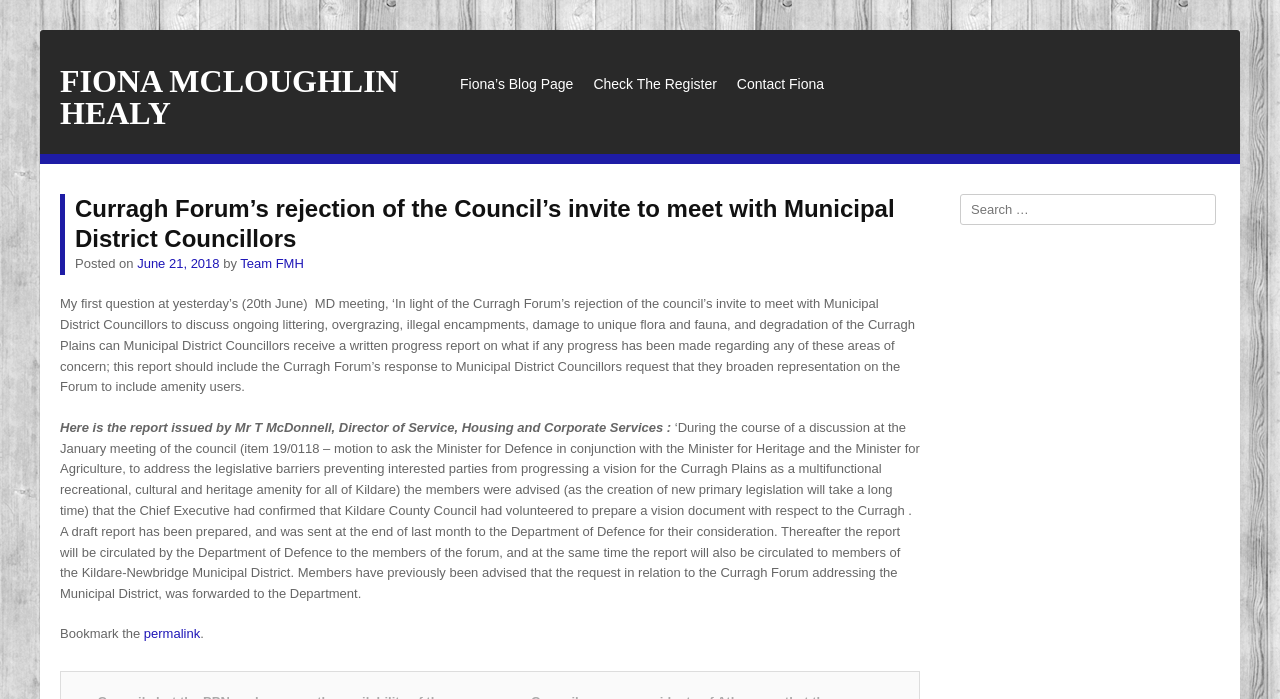Who is the Director of Service, Housing and Corporate Services?
Refer to the screenshot and respond with a concise word or phrase.

Mr T McDonnell